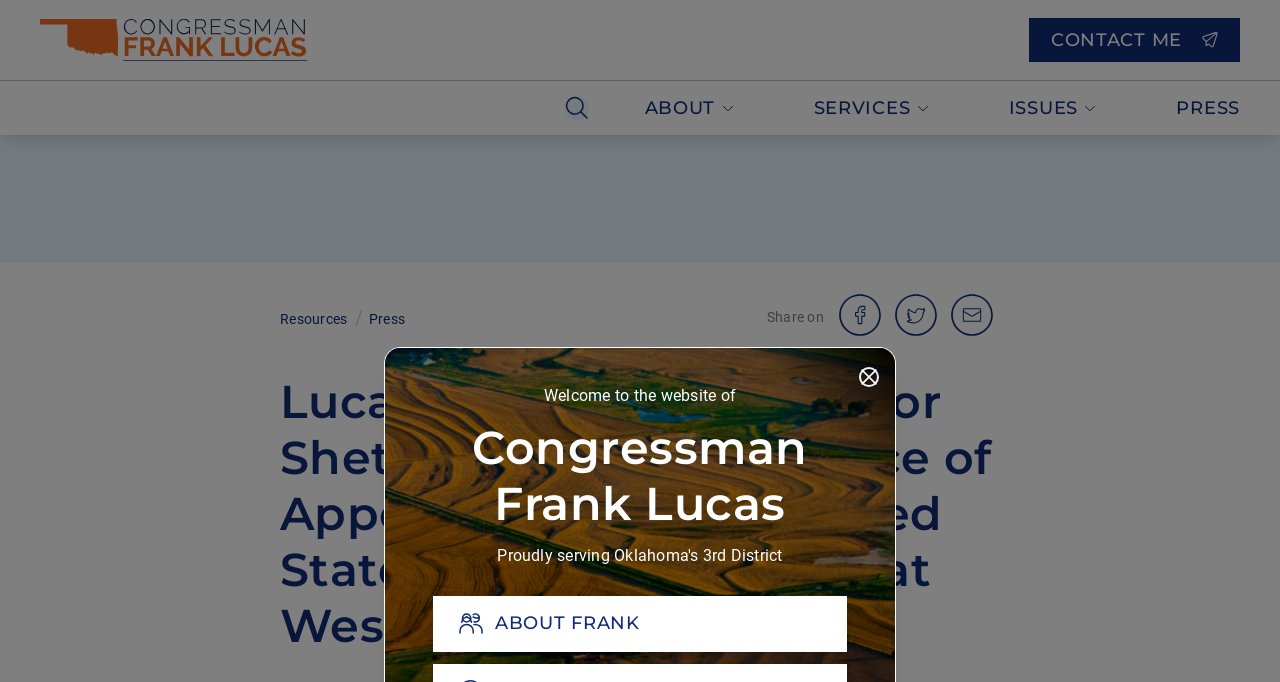Analyze the image and give a detailed response to the question:
How many social media sharing options are there?

The webpage provides social media sharing options 'share on facebook', 'share on twitter', and 'share on email'. By counting these options, we can determine that there are 3 social media sharing options.